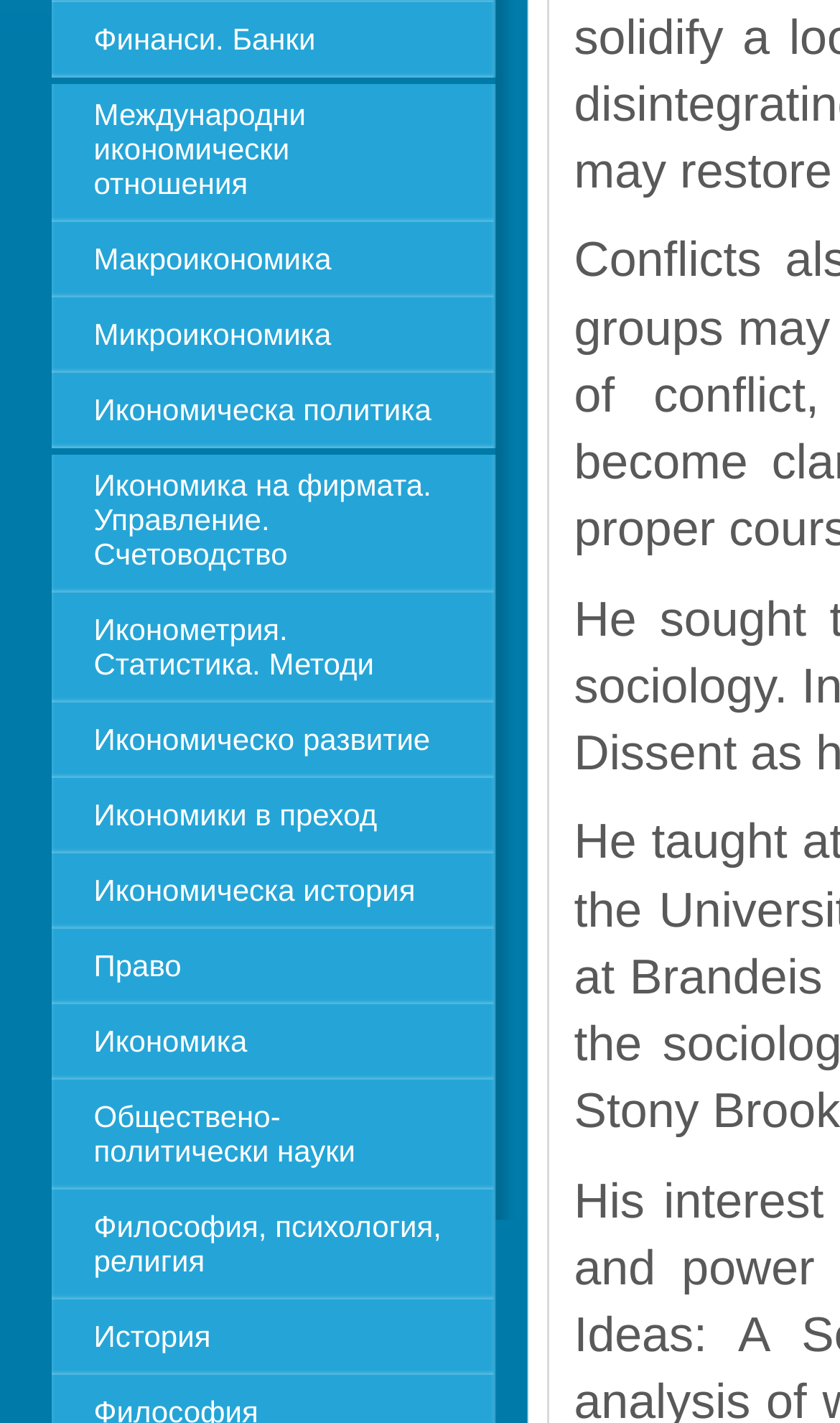Please find the bounding box coordinates of the element's region to be clicked to carry out this instruction: "Browse Философия, психология, религия".

[0.06, 0.837, 0.588, 0.91]